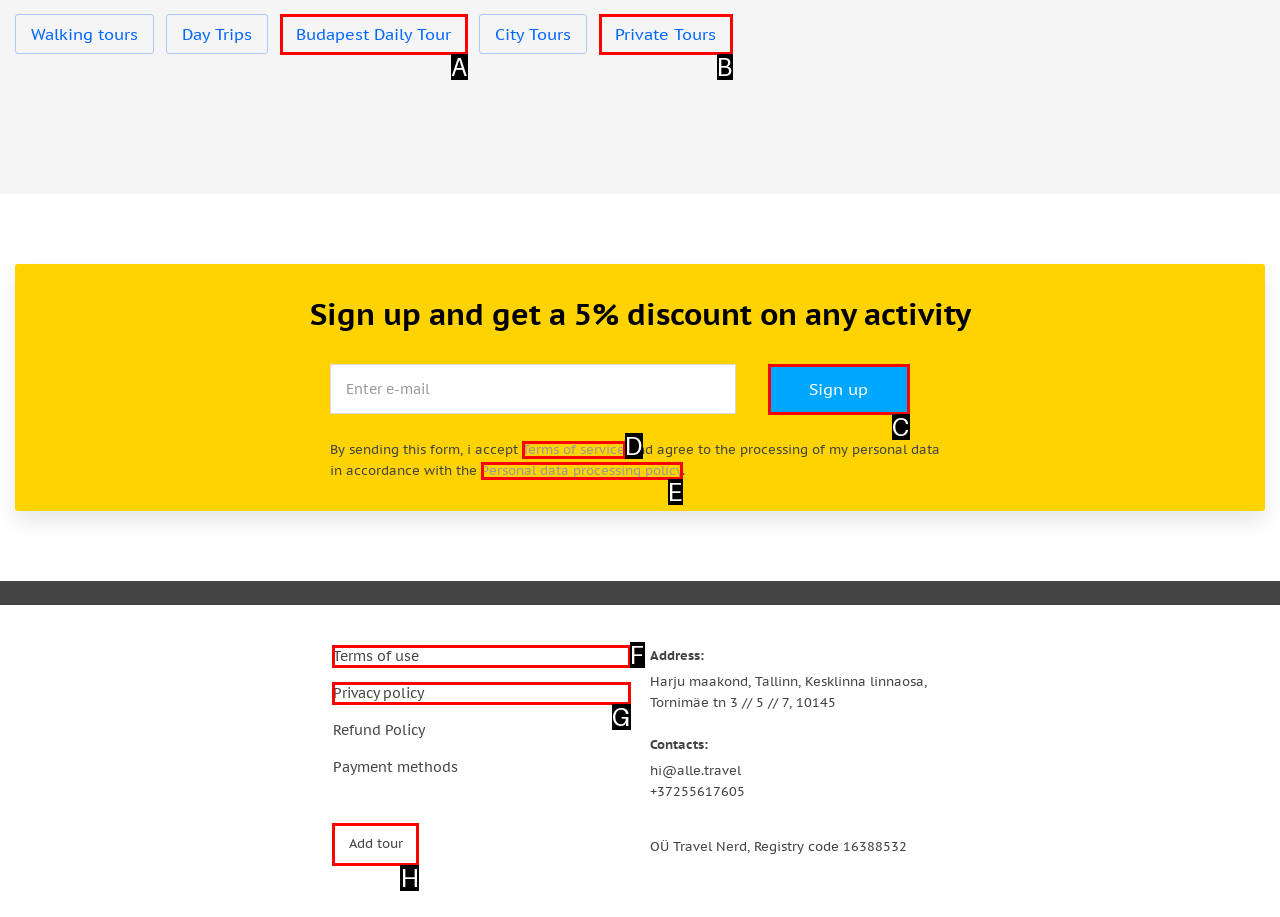Select the HTML element that matches the description: Personal data processing policy. Provide the letter of the chosen option as your answer.

E